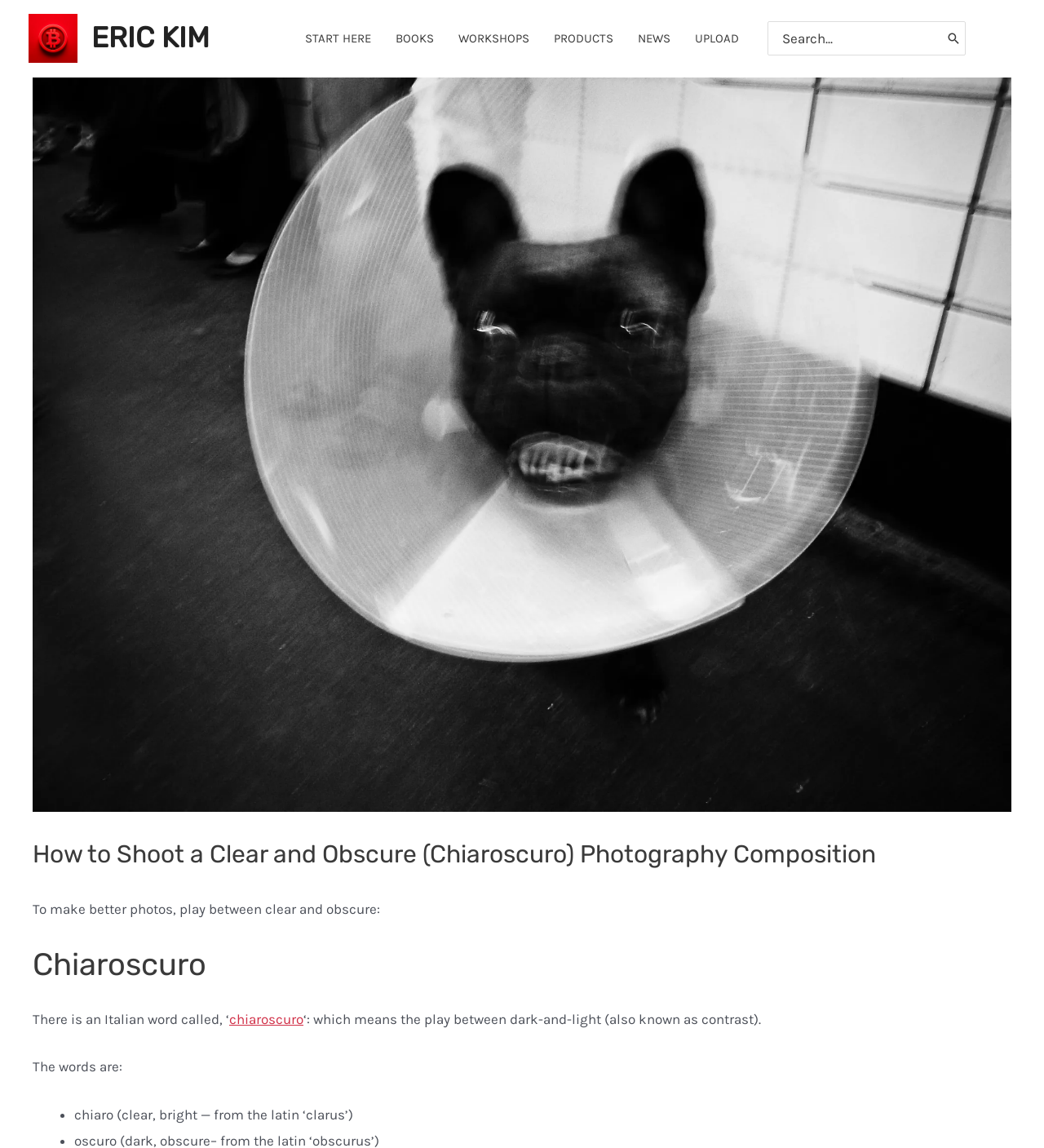Determine the bounding box coordinates for the UI element described. Format the coordinates as (top-left x, top-left y, bottom-right x, bottom-right y) and ensure all values are between 0 and 1. Element description: The Hon Julie Collins MP

None